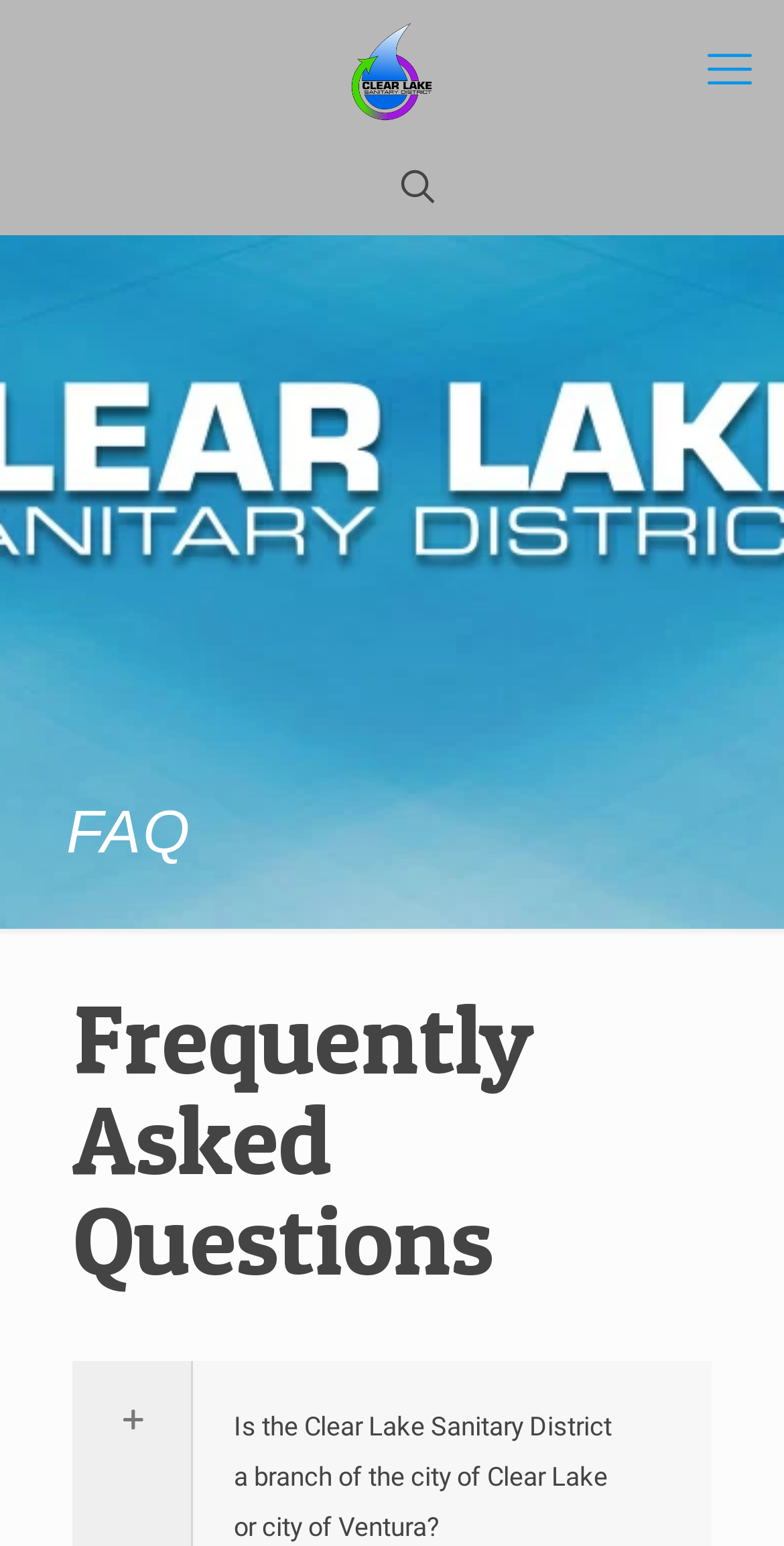Illustrate the webpage with a detailed description.

The webpage is about the Clear Lake Sanitary District, with a prominent logo at the top center of the page, taking up about 40% of the width. To the top right, there is a menu toggle icon, and to the top left, there is a search icon. 

Below the logo, there is a heading "FAQ" that spans about 83% of the width, followed by a subheading "Frequently Asked Questions". 

Under the heading, there is a list of questions and answers, with the first question being "Is the Clear Lake Sanitary District a branch of the city of Clear Lake or city of Ventura?" which takes up about 48% of the width.